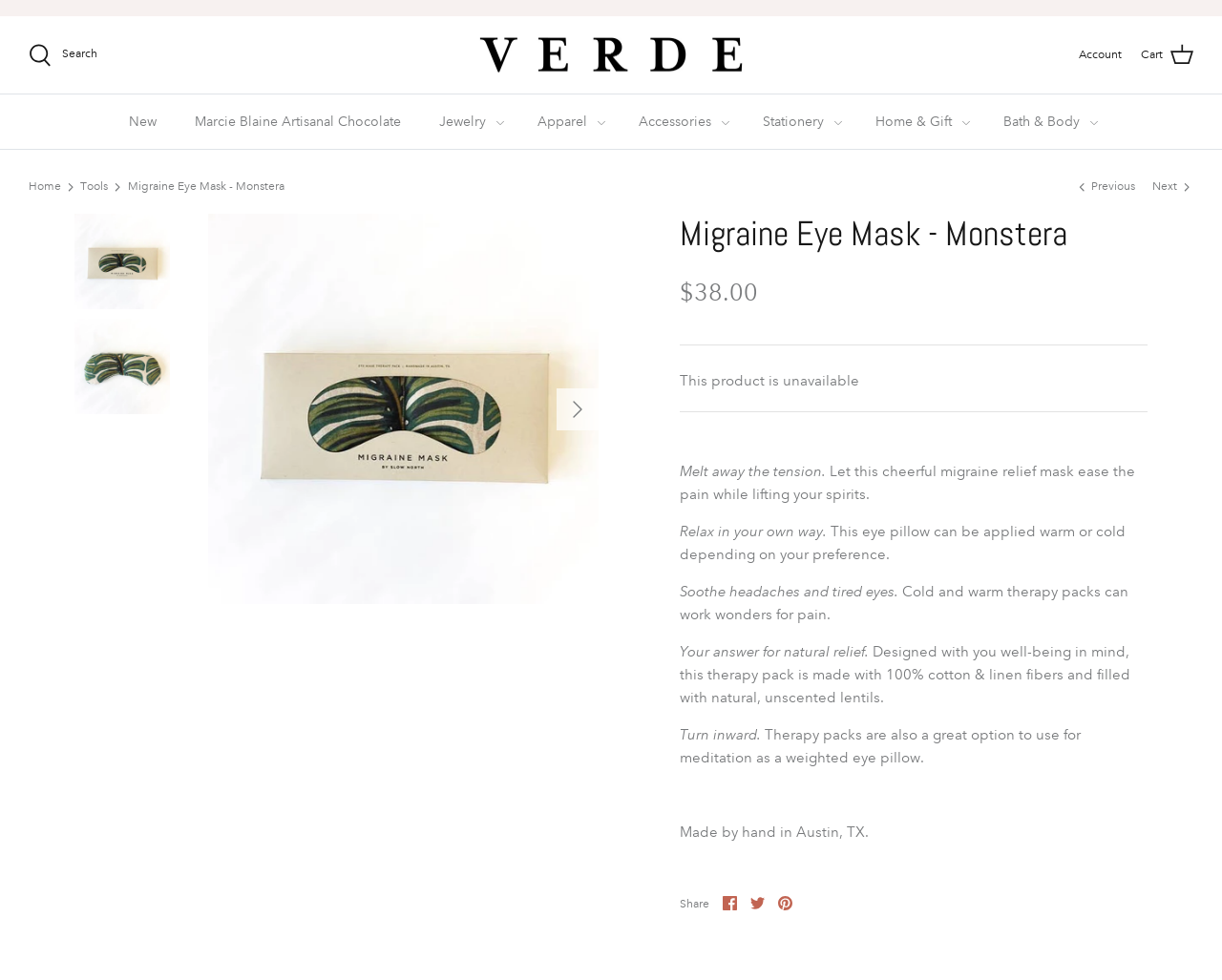Locate the bounding box coordinates of the element to click to perform the following action: 'Select a product option'. The coordinates should be given as four float values between 0 and 1, in the form of [left, top, right, bottom].

[0.17, 0.218, 0.49, 0.617]